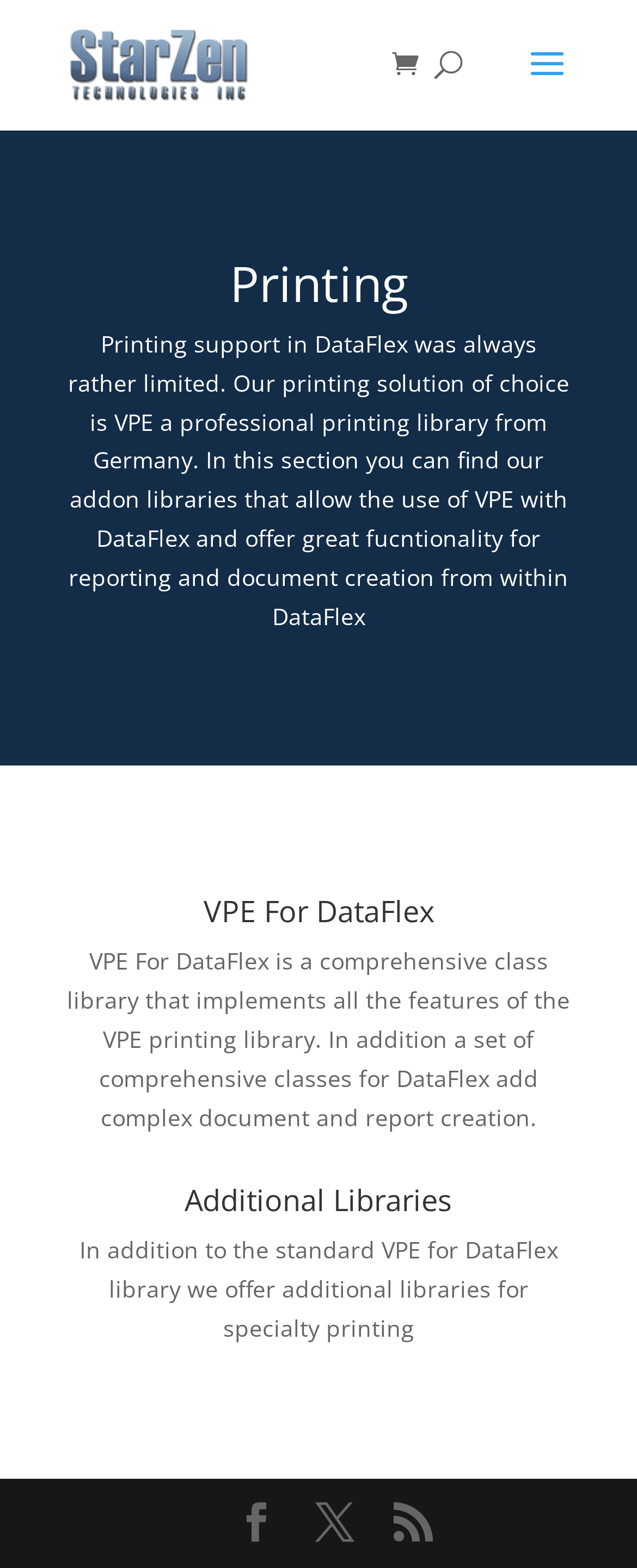Extract the bounding box of the UI element described as: "VPE For DataFlex".

[0.319, 0.569, 0.681, 0.594]